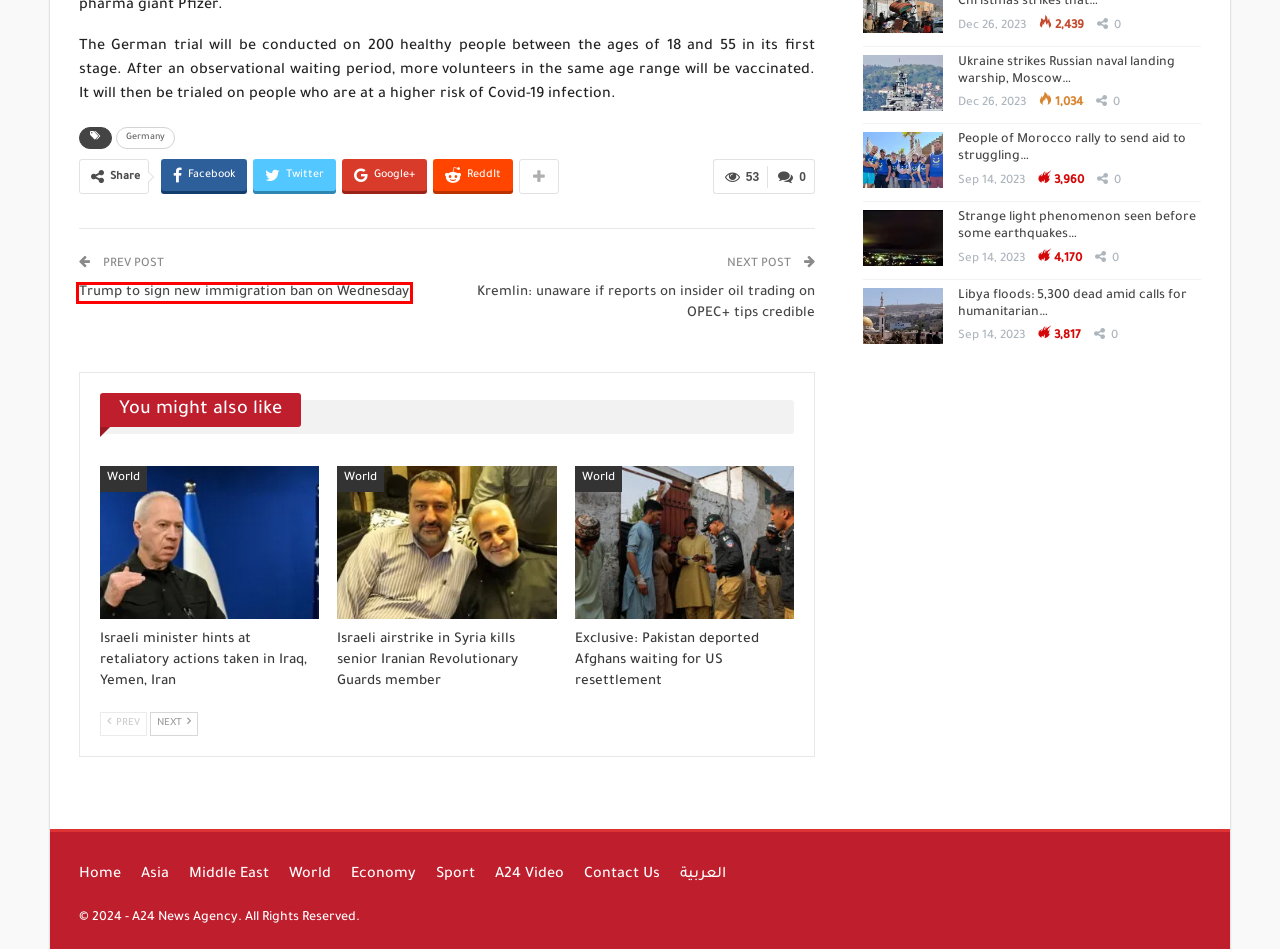Given a webpage screenshot with a red bounding box around a UI element, choose the webpage description that best matches the new webpage after clicking the element within the bounding box. Here are the candidates:
A. Germany Archives - A24 News Agency
B. UN alarmed by ongoing Israeli Christmas strikes that kill scores in central Gaza - A24 News Agency
C. Kremlin: unaware if reports on insider oil trading on OPEC+ tips credible - A24 News Agency
D. Ukraine strikes Russian naval landing warship, Moscow admits damage - A24 News Agency
E. Exclusive: Pakistan deported Afghans waiting for US resettlement - A24 News Agency
F. Trump to sign new immigration ban on Wednesday - A24 News Agency
G. A24 News Agency
H. Economy Archives - A24 News Agency

F